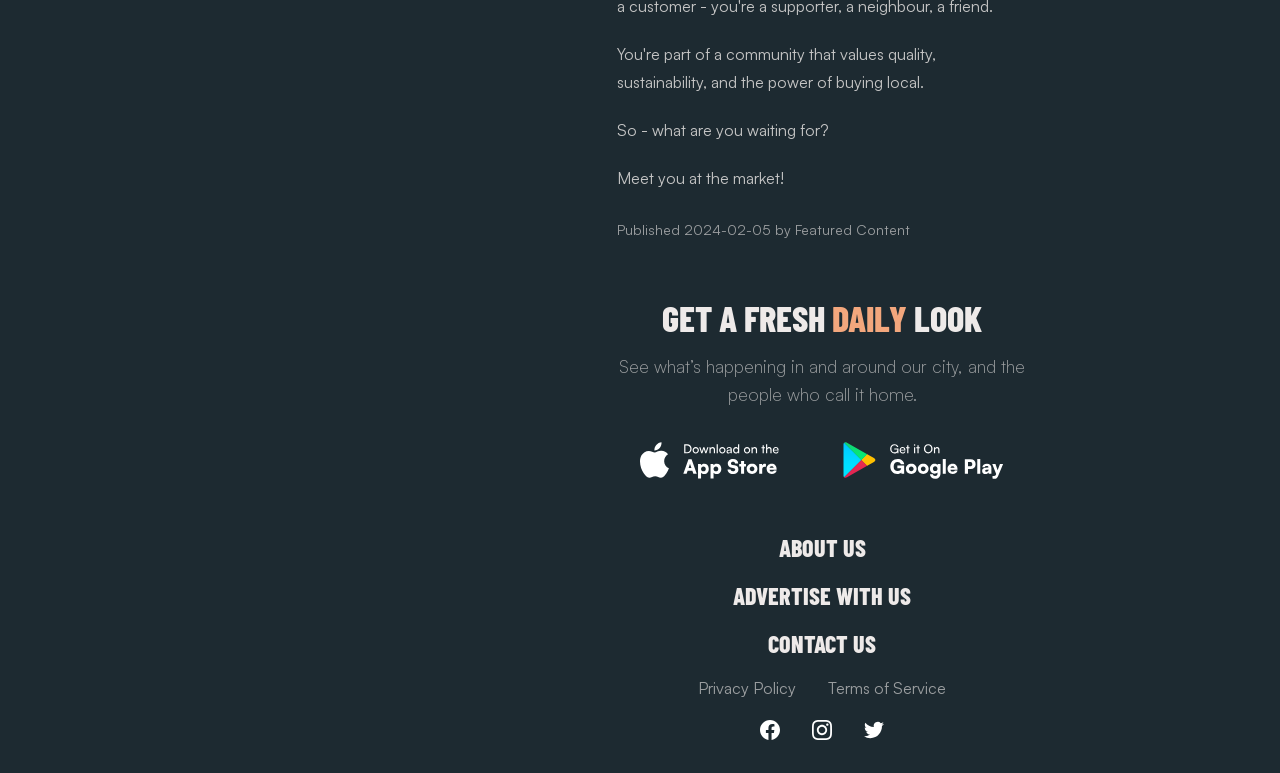Predict the bounding box coordinates of the area that should be clicked to accomplish the following instruction: "Check the Mass Times". The bounding box coordinates should consist of four float numbers between 0 and 1, i.e., [left, top, right, bottom].

None